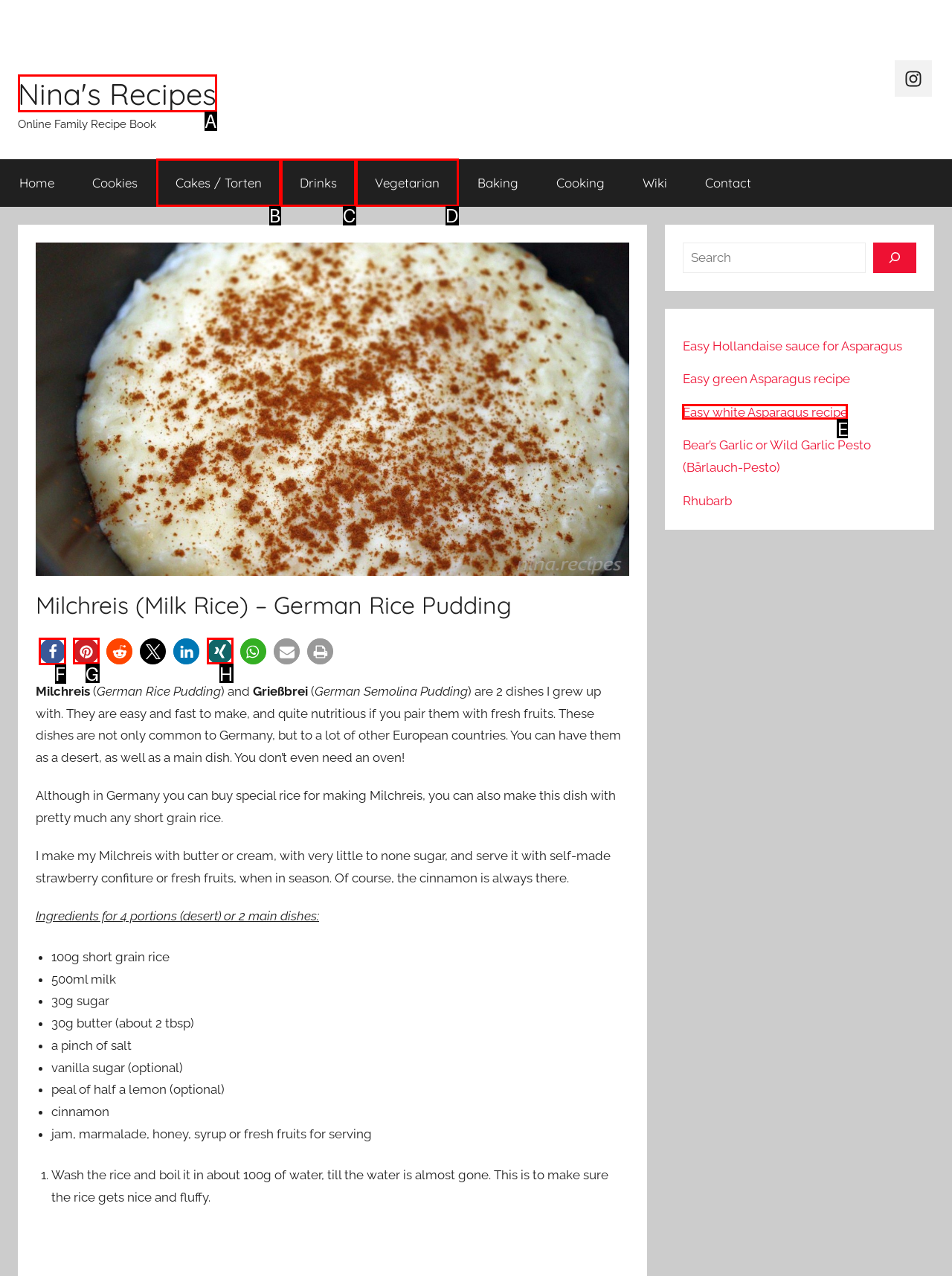What is the letter of the UI element you should click to Share the recipe on Facebook? Provide the letter directly.

F